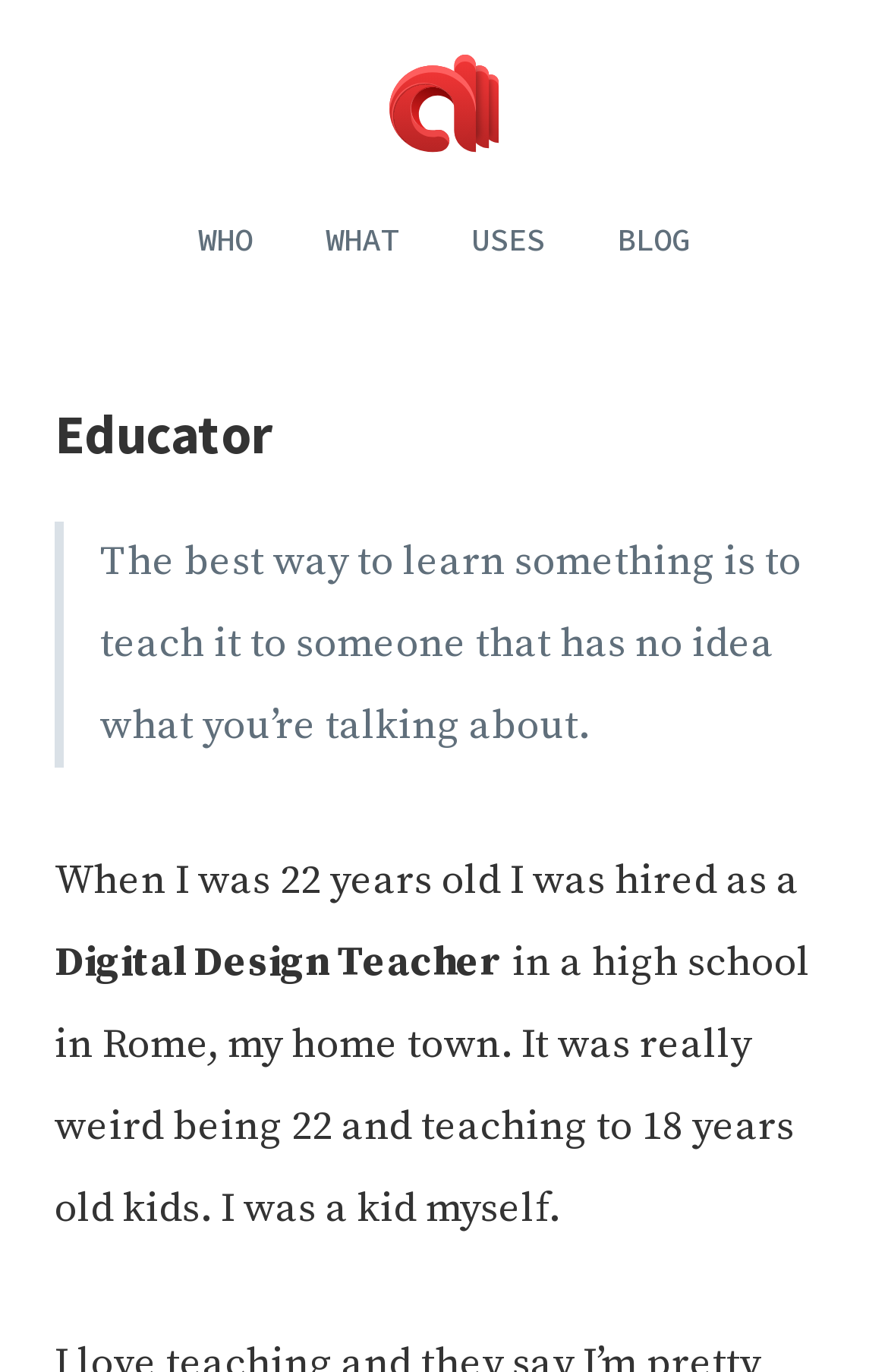Please extract the title of the webpage.

Alecaddd | Designer Developer Dreamer